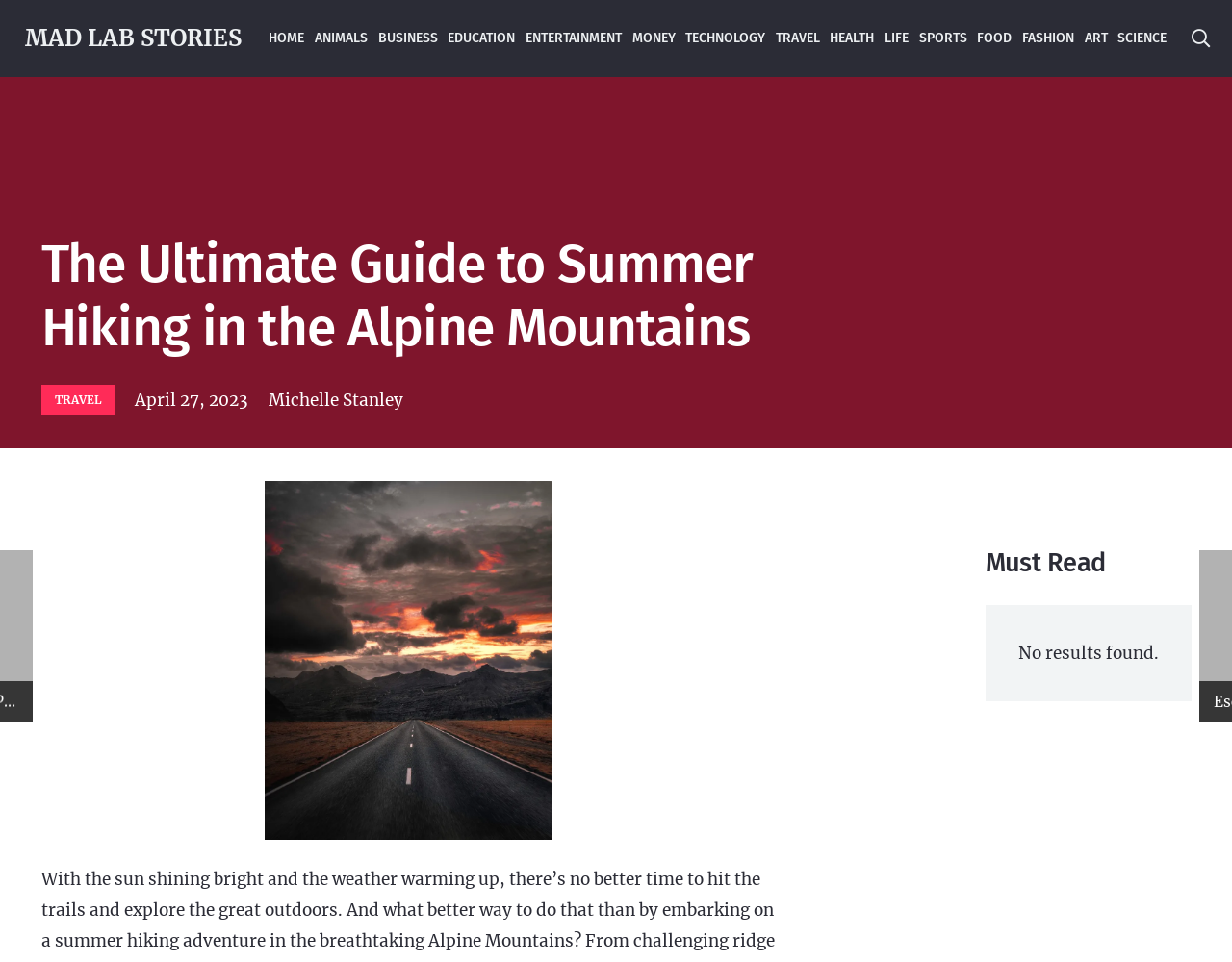Can you extract the primary headline text from the webpage?

The Ultimate Guide to Summer Hiking in the Alpine Mountains